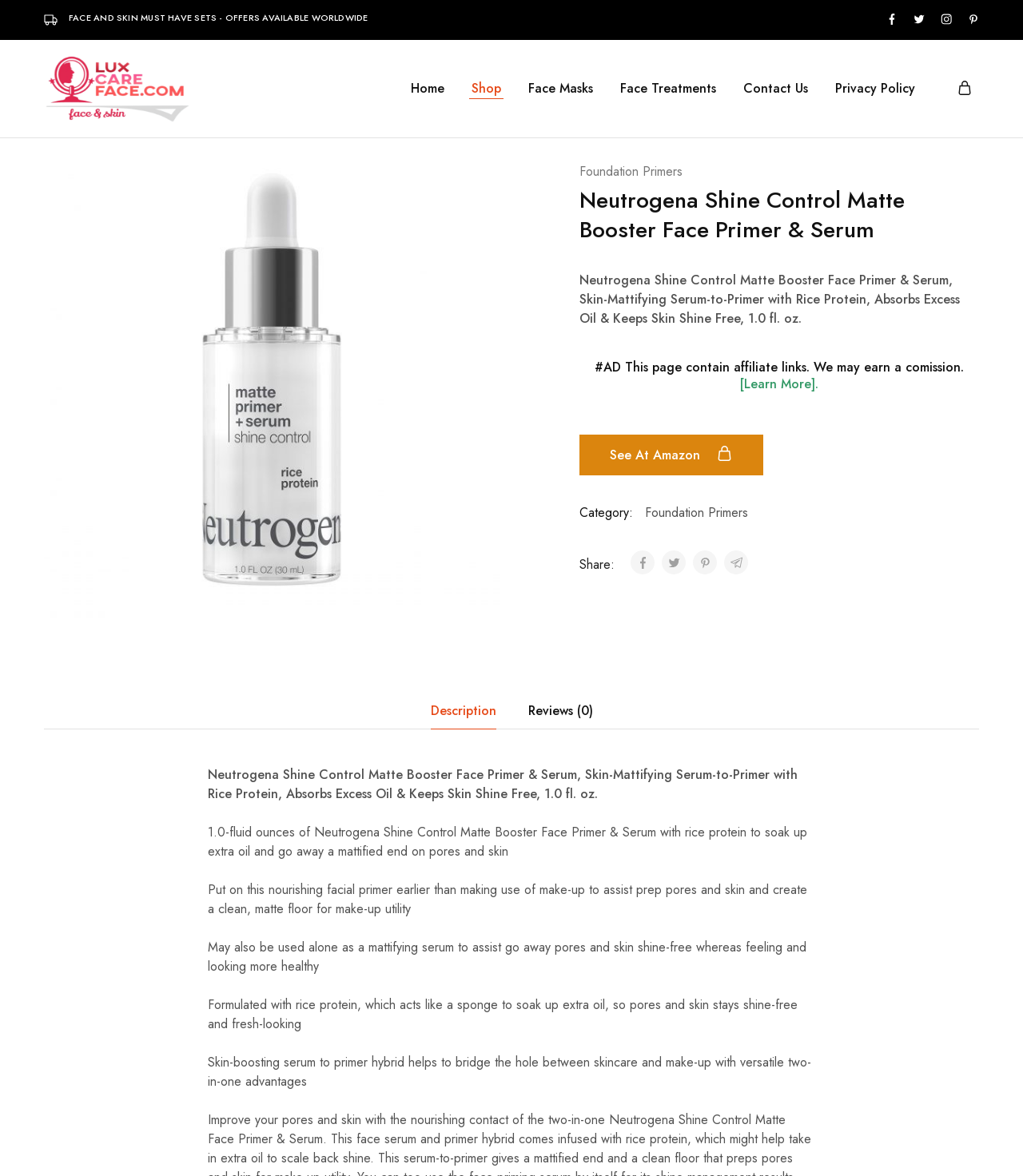What is the function of the product according to the webpage?
Look at the screenshot and provide an in-depth answer.

I analyzed the text content of the webpage and found several static text elements describing the product's functions, including absorbing excess oil and creating a matte finish, as well as being used as a primer or serum.